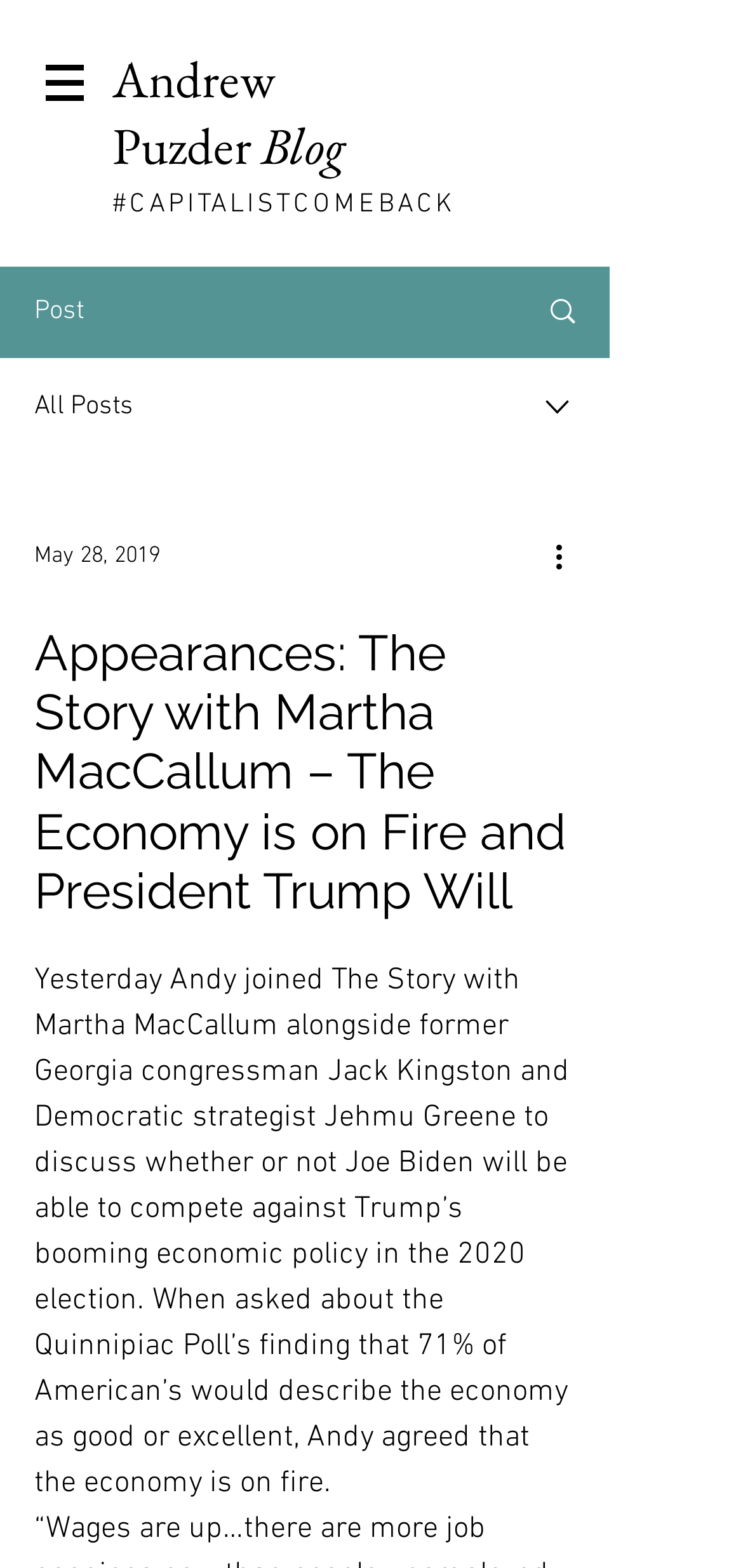Based on the element description: "INFO@HEALINGHANDS.GG", identify the UI element and provide its bounding box coordinates. Use four float numbers between 0 and 1, [left, top, right, bottom].

None